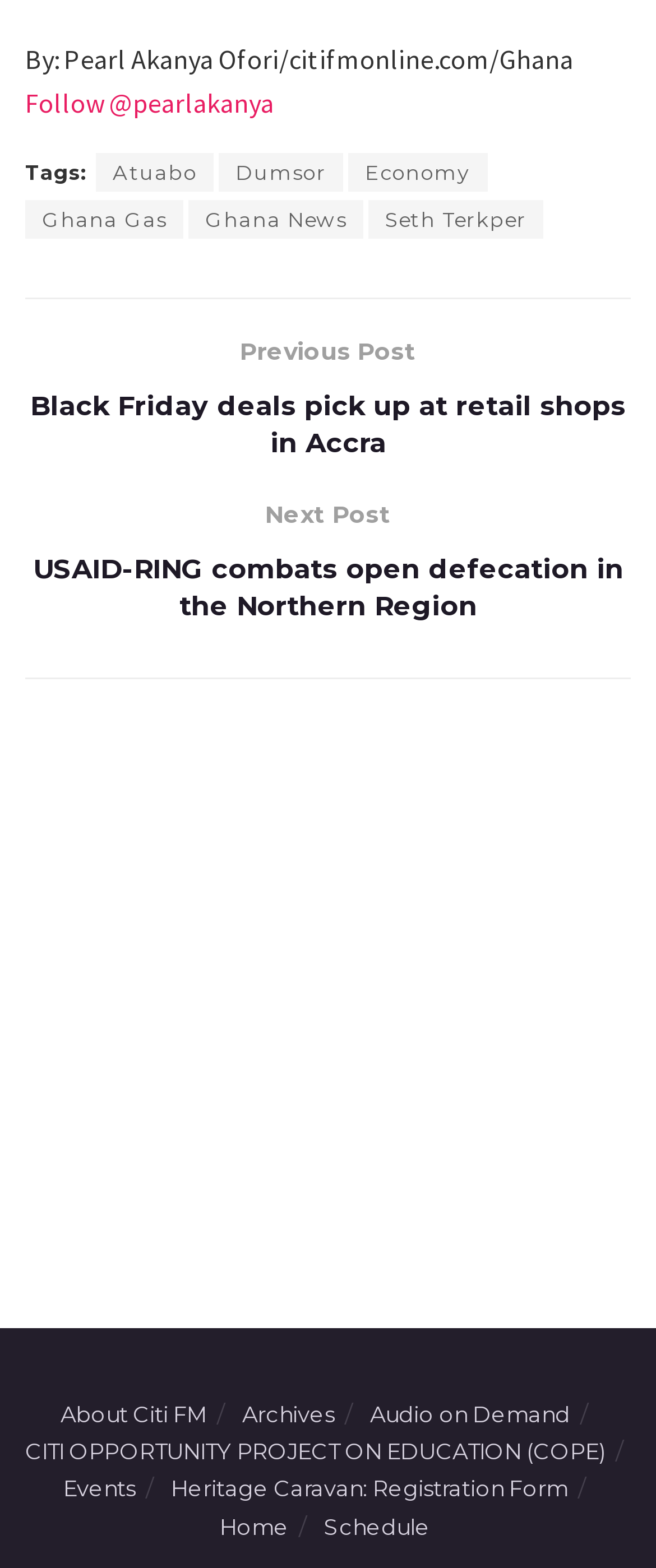Identify and provide the bounding box for the element described by: "Heritage Caravan: Registration Form".

[0.26, 0.941, 0.865, 0.958]